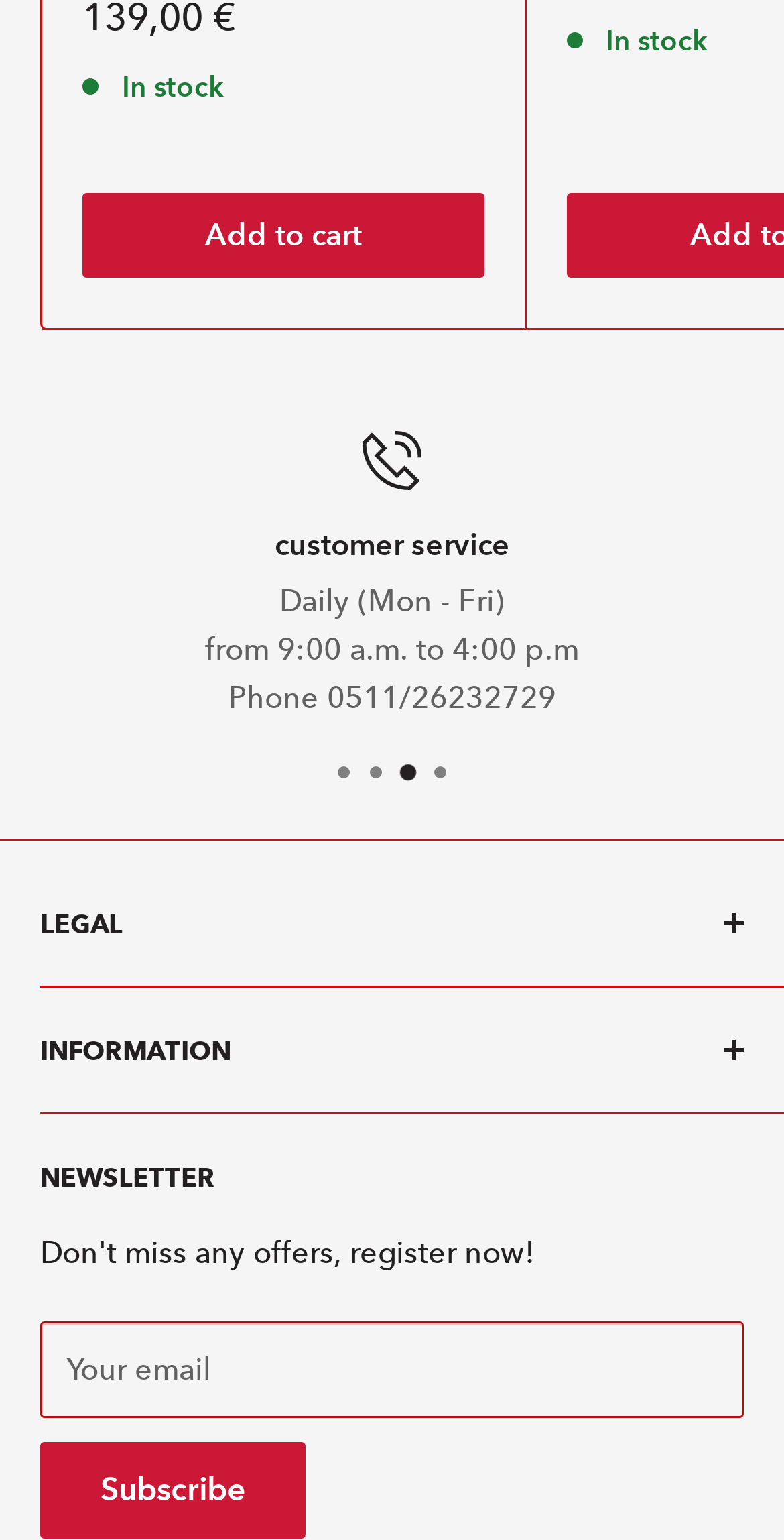Please reply to the following question with a single word or a short phrase:
What is the status of the product?

In stock